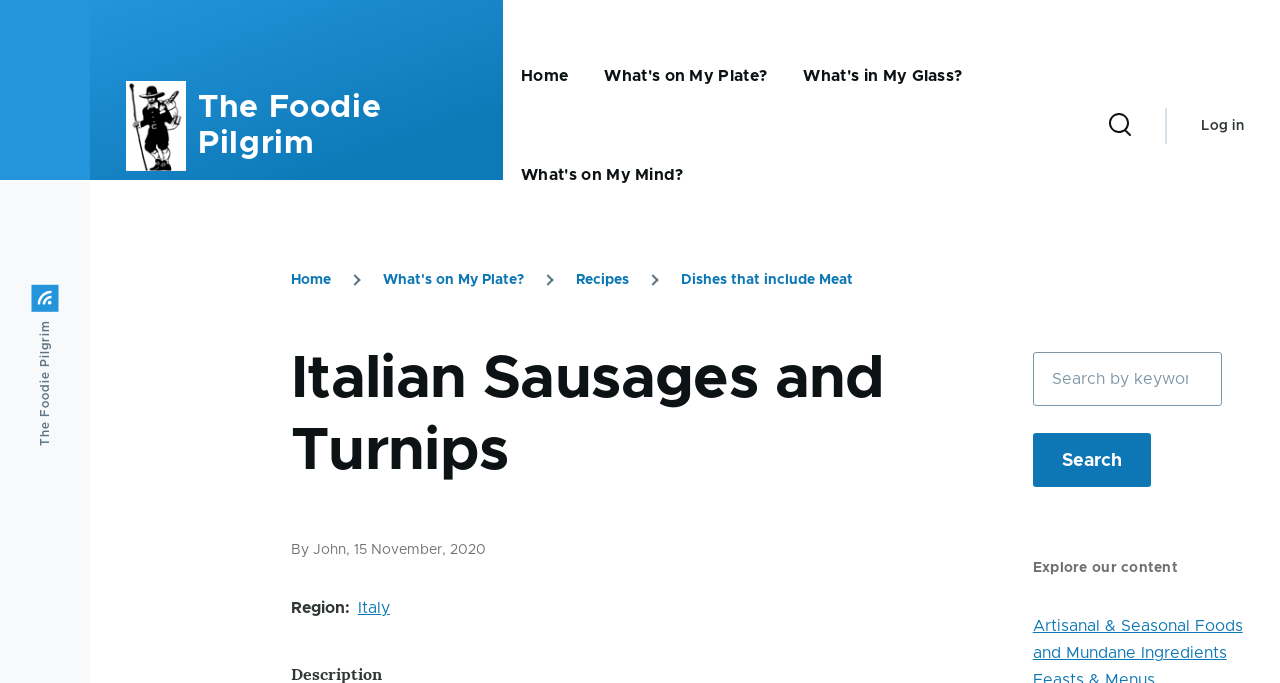Generate a comprehensive description of the contents of the webpage.

The webpage is about a food blog, specifically a recipe for Italian Sausages and Turnips. At the top, there is a skip to main content link, followed by a sticky header with a home link and the blog's title, "The Foodie Pilgrim". Below the header, there is a main navigation menu with links to "Home", "What's on My Plate?", "What's in My Glass?", and "What's on My Mind?".

To the right of the navigation menu, there is a search form with a search button and a magnifying glass icon. Next to the search form, there is a user account menu with a "Log in" link. 

Below the navigation and search areas, there is a breadcrumb navigation menu with links to "Home", "What's on My Plate?", "Recipes", "Dishes that include Meat", and the current page, "Italian Sausages and Turnips". 

The main content area has a heading with the title "Italian Sausages and Turnips" and a subheading with the author's name, "John", and the date "15 November, 2020". Below the heading, there is a region label with a link to "Italy". 

Further down, there is a search box with a search button and a label that says "Search". Below the search box, there is a heading that says "Explore our content" and a link to "Artisanal & Seasonal Foods and Mundane Ingredients". 

On the left side of the page, there is a complementary section with a link to "The Foodie Pilgrim".